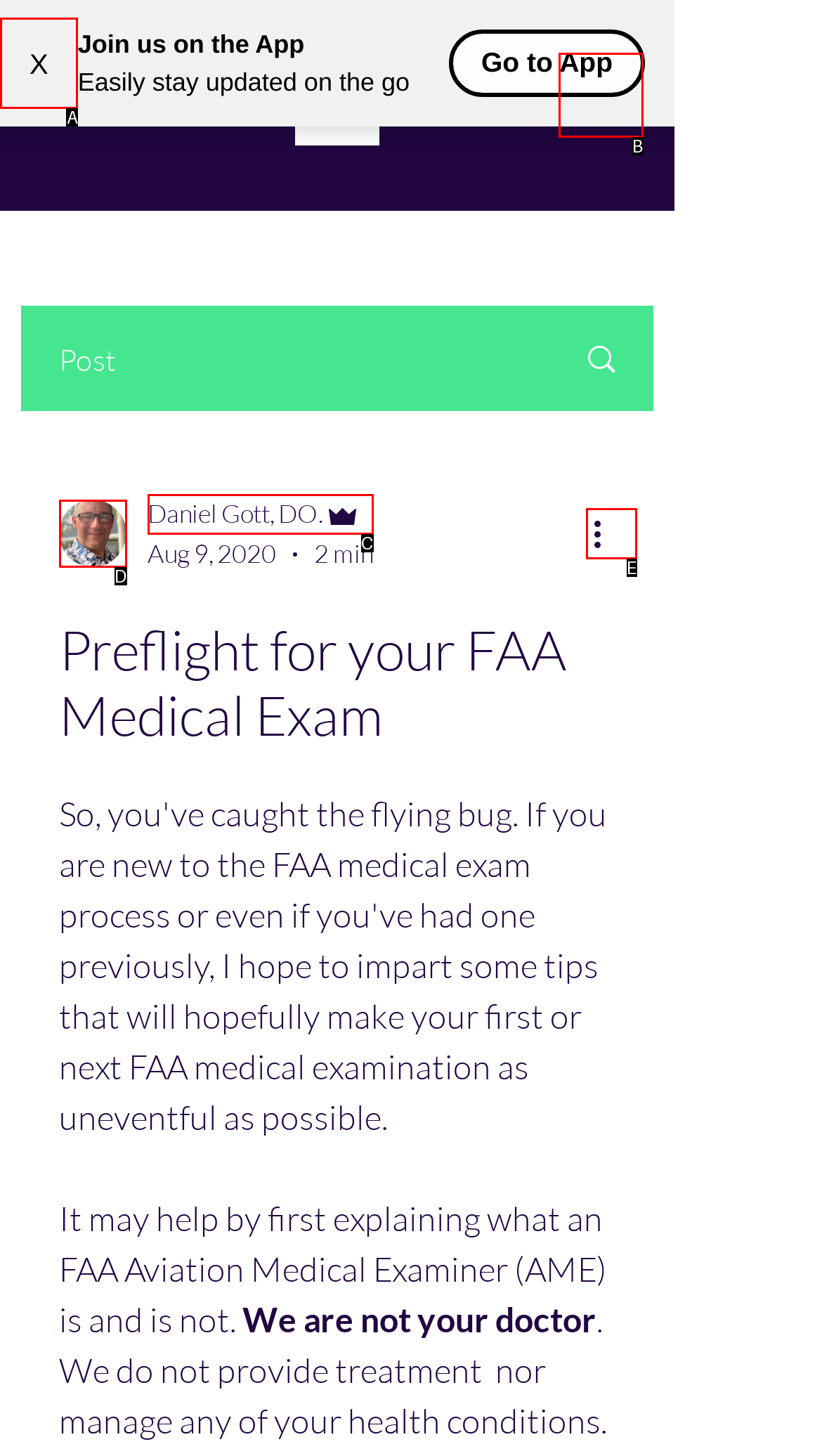What letter corresponds to the UI element described here: aria-label="More actions"
Reply with the letter from the options provided.

E